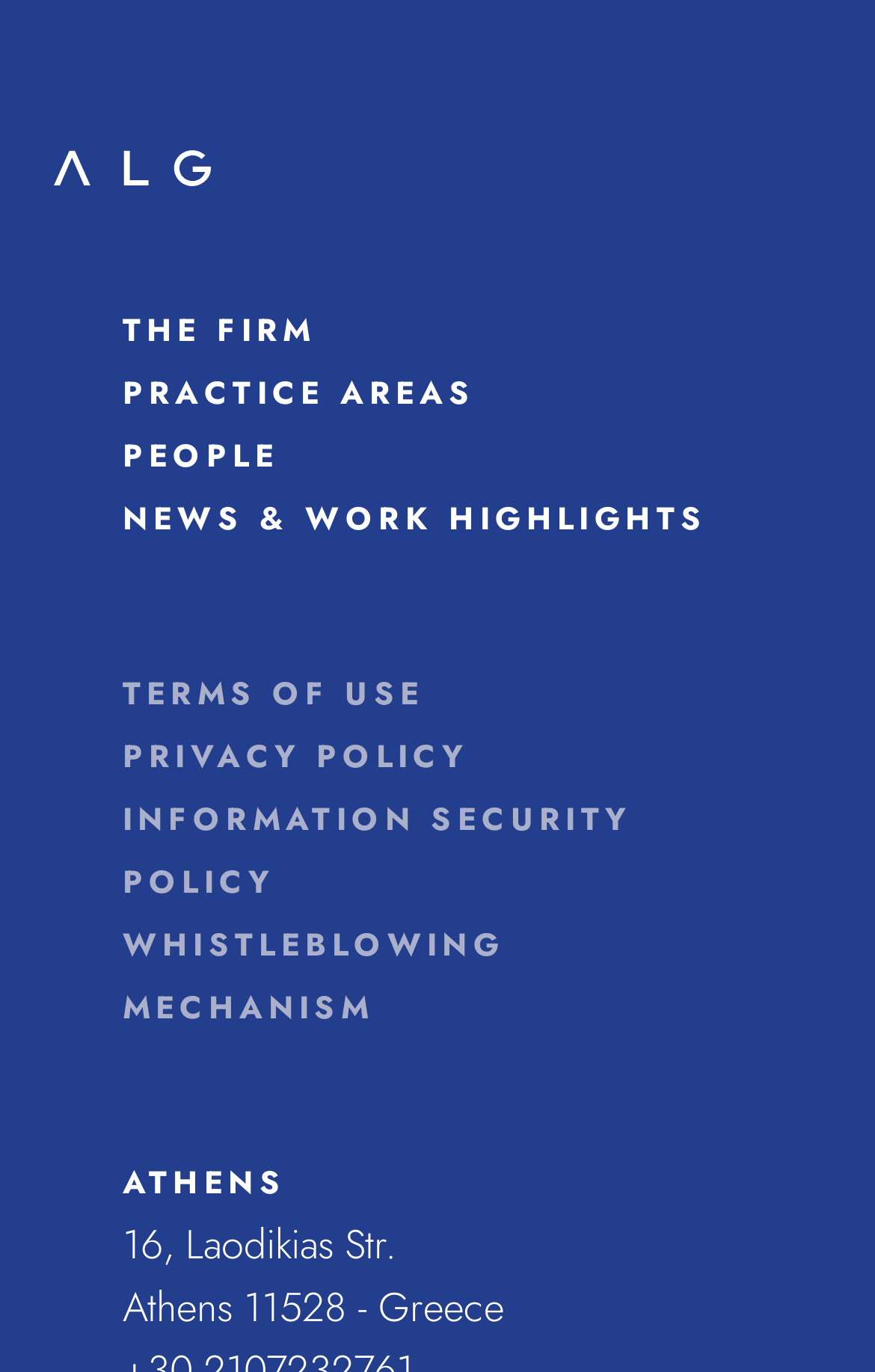How many links are there in the top navigation menu?
Using the image, give a concise answer in the form of a single word or short phrase.

7